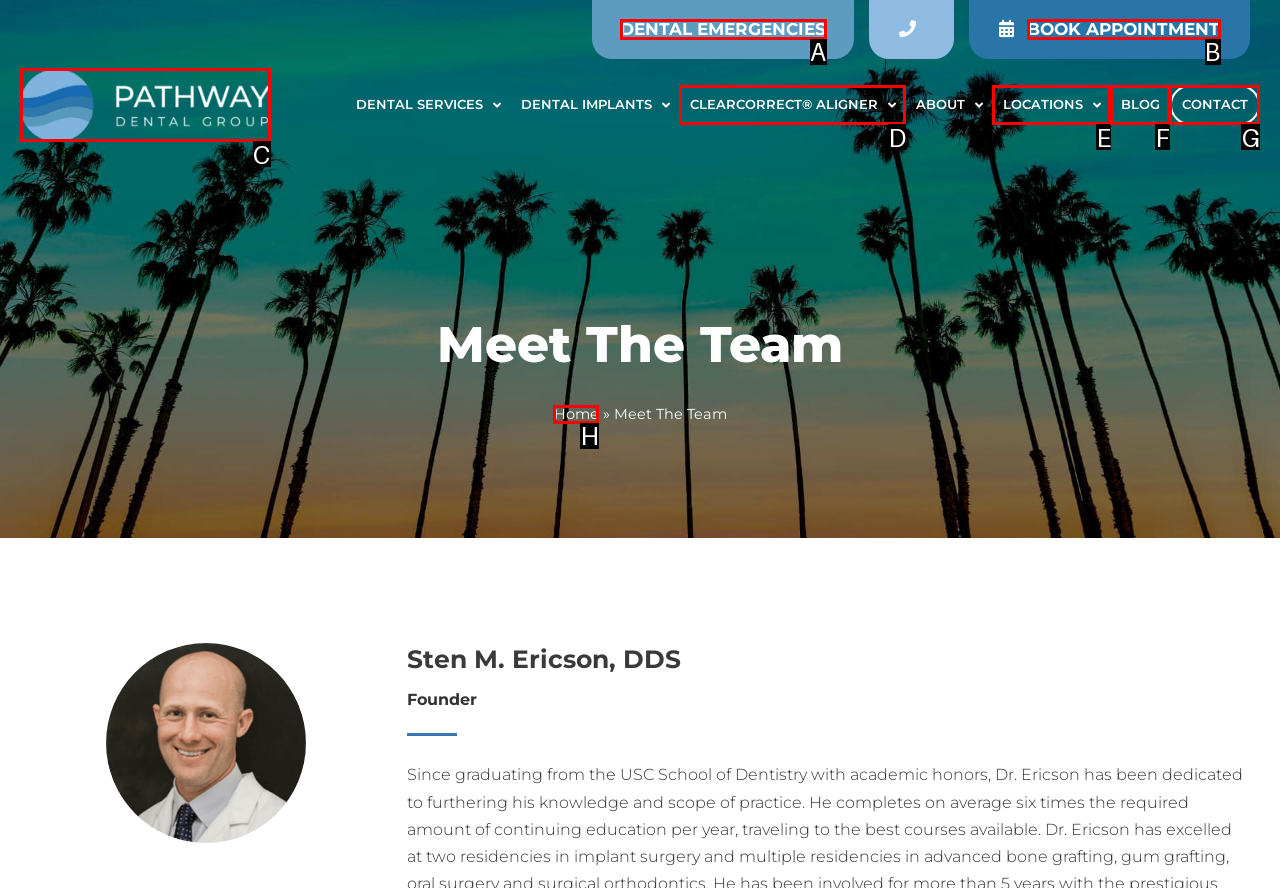Determine which HTML element corresponds to the description: Home. Provide the letter of the correct option.

H